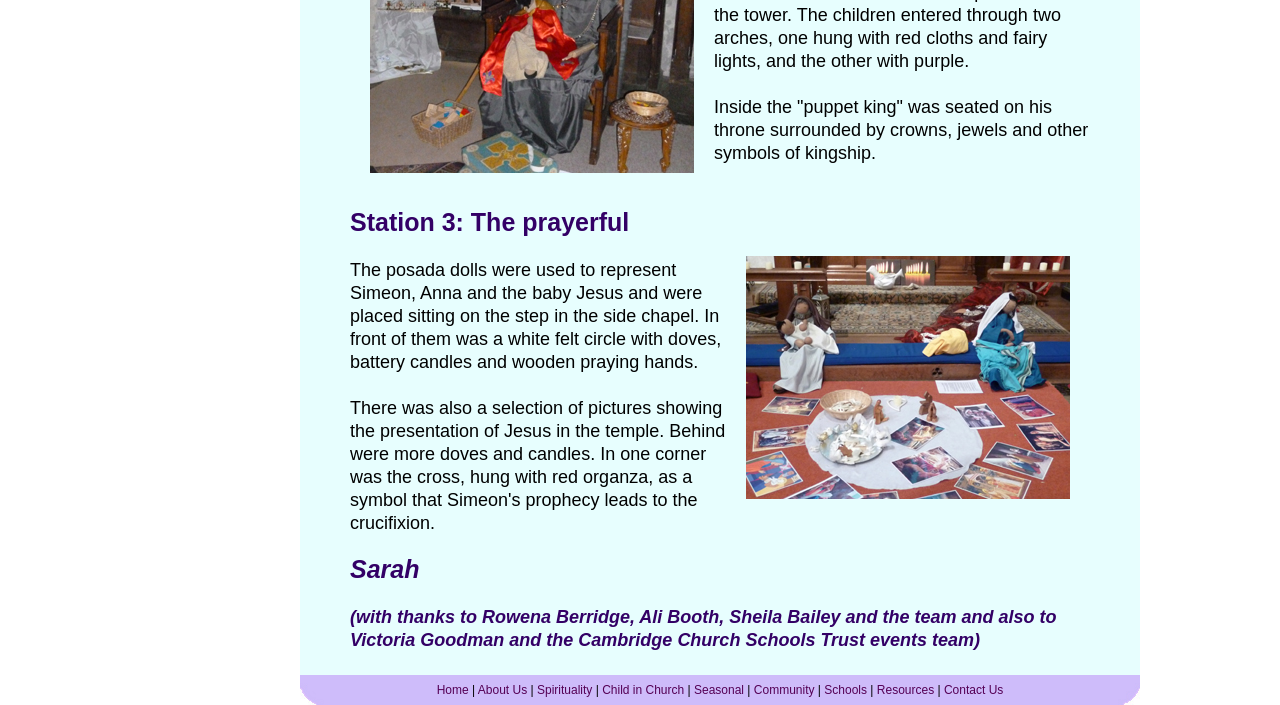Identify the bounding box coordinates for the element you need to click to achieve the following task: "Click on the 'Spirituality' link". The coordinates must be four float values ranging from 0 to 1, formatted as [left, top, right, bottom].

[0.42, 0.969, 0.463, 0.989]